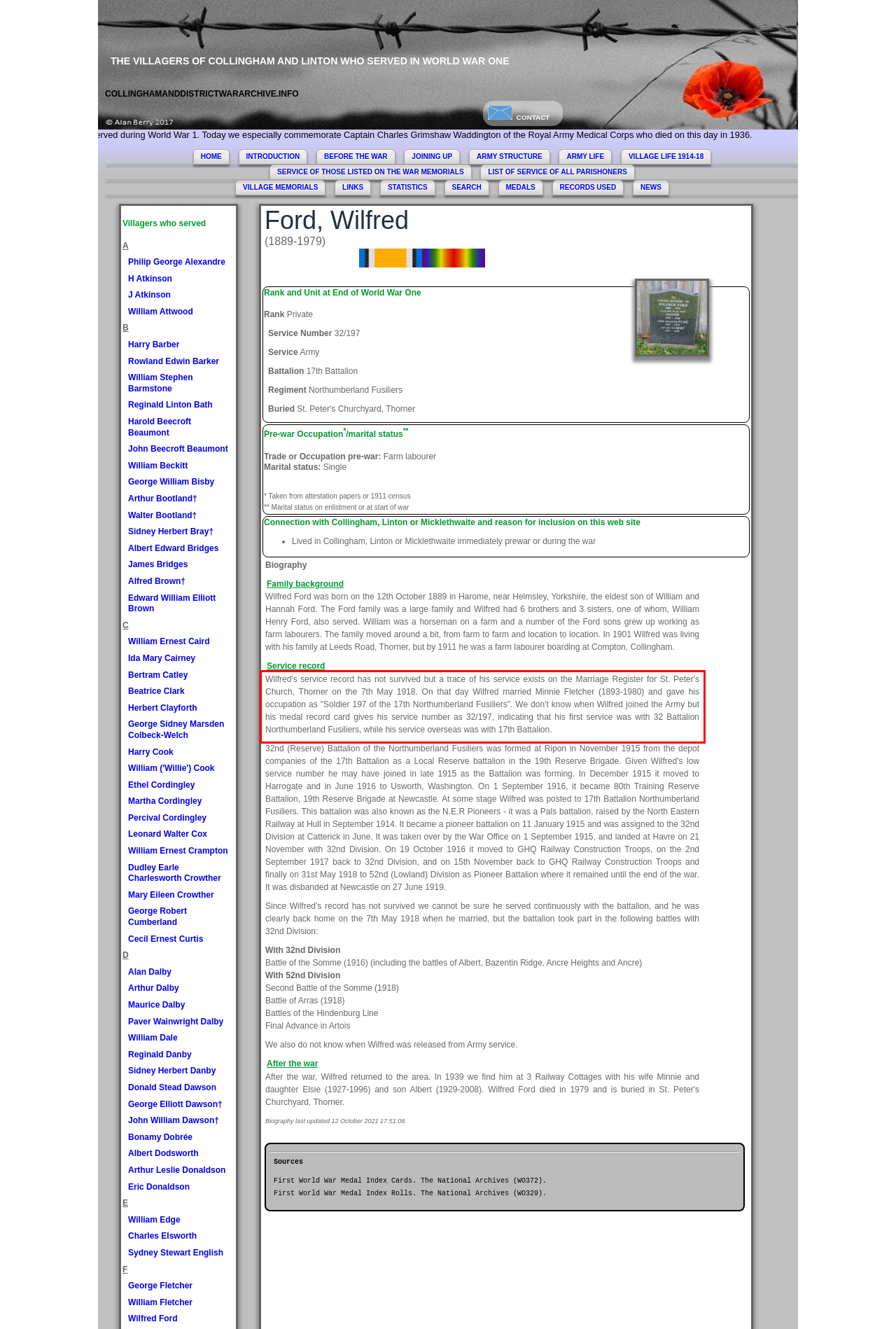Within the screenshot of the webpage, locate the red bounding box and use OCR to identify and provide the text content inside it.

Wilfred's service record has not survived but a trace of his service exists on the Marriage Register for St. Peter's Church, Thorner on the 7th May 1918. On that day Wilfred married Minnie Fletcher (1893-1980) and gave his occupation as "Soldier 197 of the 17th Northumberland Fusiliers". We don't know when Wilfred joined the Army but his medal record card gives his service number as 32/197, indicating that his first service was with 32 Battalion Northumberland Fusiliers, while his service overseas was with 17th Battalion.